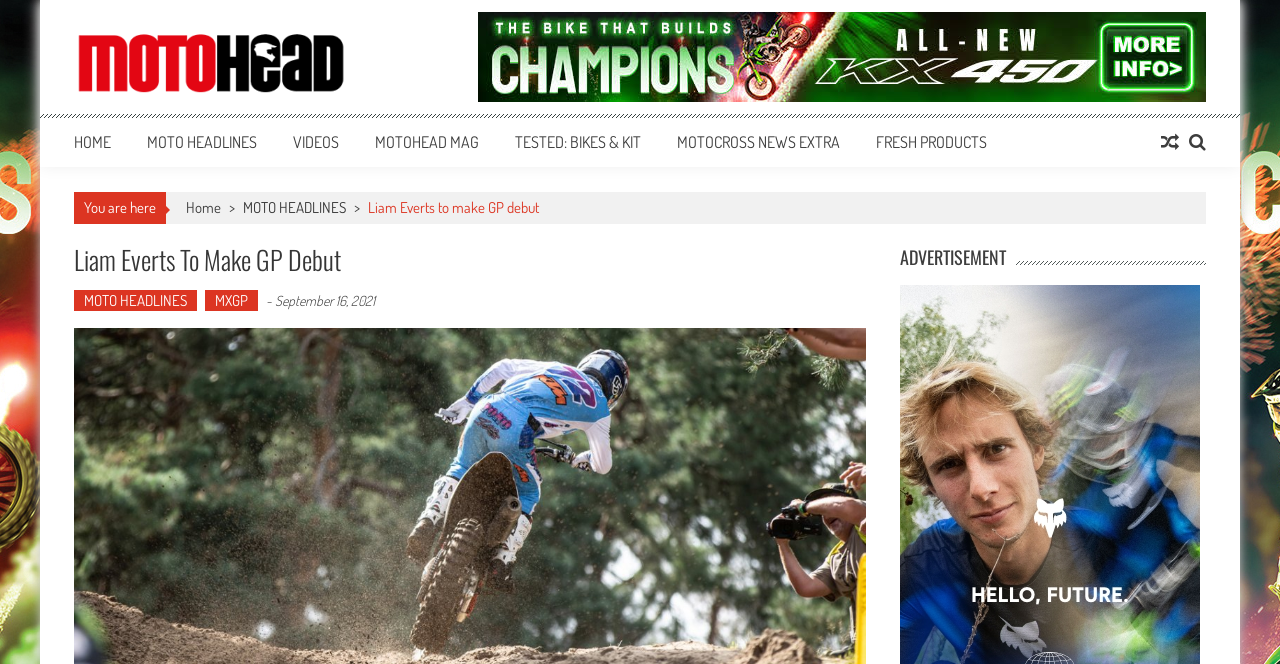Describe every aspect of the webpage comprehensively.

The webpage is about MotoHead, a motocross news and magazine website. At the top left, there is a logo of MotoHead, which is an image with a link to the website's homepage. Next to the logo, there are two headings, one with the title "MotoHead" and another with the tagline "Fresh dirt bike action for the real MotoHead!".

Below the logo and headings, there is a navigation menu with links to different sections of the website, including "HOME", "MOTO HEADLINES", "VIDEOS", "MOTOHEAD MAG", "TESTED: BIKES & KIT", "MOTOCROSS NEWS EXTRA", and "FRESH PRODUCTS". These links are arranged horizontally across the top of the page.

On the right side of the navigation menu, there is a small icon with a link to an unknown destination. Below the navigation menu, there is a breadcrumb trail indicating the current page's location, with links to "Home" and "MOTO HEADLINES".

The main content of the page is an article with the title "Liam Everts to make GP debut", which is a heading at the top of the article. The article has a subheading with links to "MOTO HEADLINES" and "MXGP", and a publication date of "September 16, 2021". There is also an advertisement section at the bottom right of the page.

On the right side of the page, there is a large image with a link to an unknown destination. This image takes up most of the right side of the page.